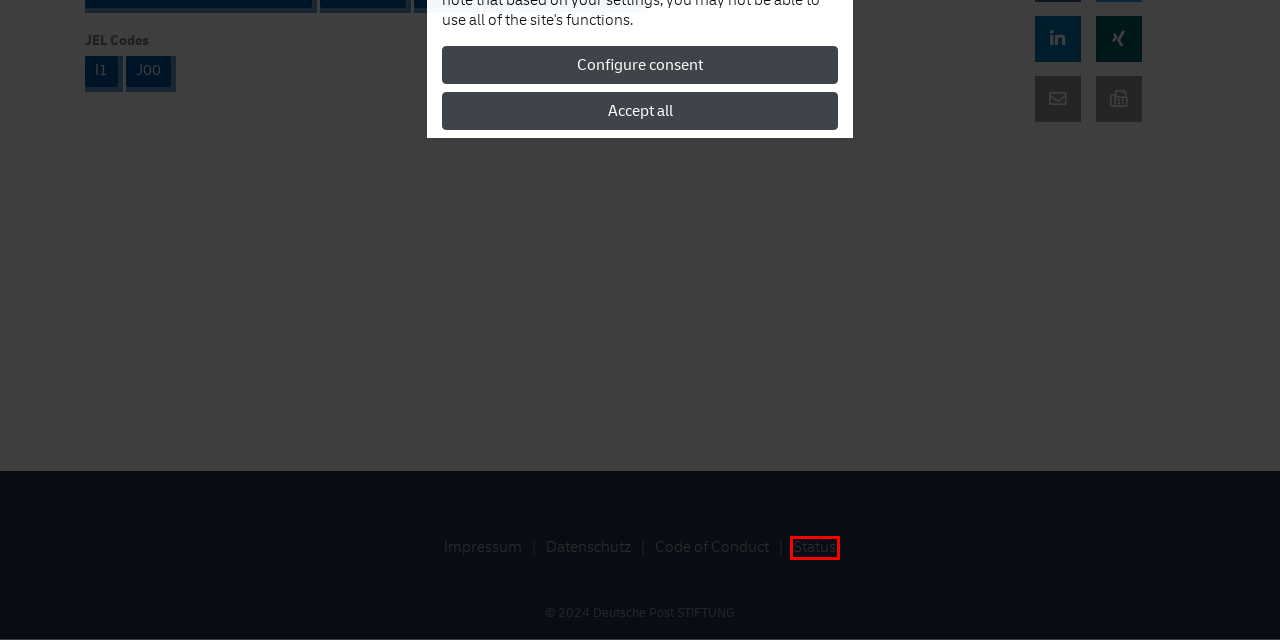You have received a screenshot of a webpage with a red bounding box indicating a UI element. Please determine the most fitting webpage description that matches the new webpage after clicking on the indicated element. The choices are:
A. John Ifcher |
                        IZA - Institute of Labor Economics
B. IZA |
        
        IZA - Institute of Labor Economics
C. IZA World of Labor - Home
D. Home │ G²LM│LIC
E. Status Dashboard
F. Chris M. Herbst |
                        IZA - Institute of Labor Economics
G. IZA Newsroom – IZA – Institute of Labor Economics
H. IDSC |
                        IZA - Institute of Labor Economics

E